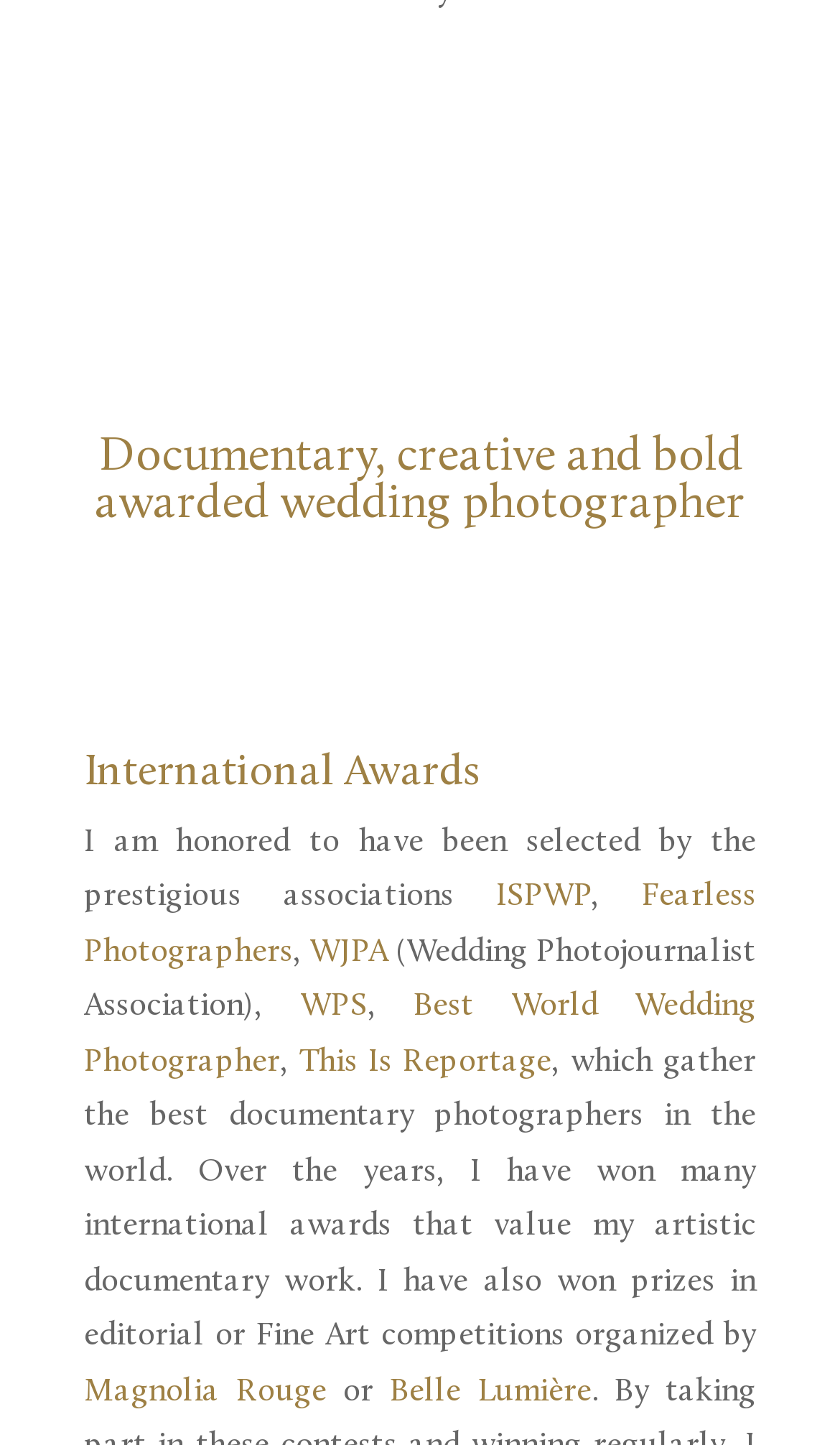How many international awards has the author won? Examine the screenshot and reply using just one word or a brief phrase.

Many